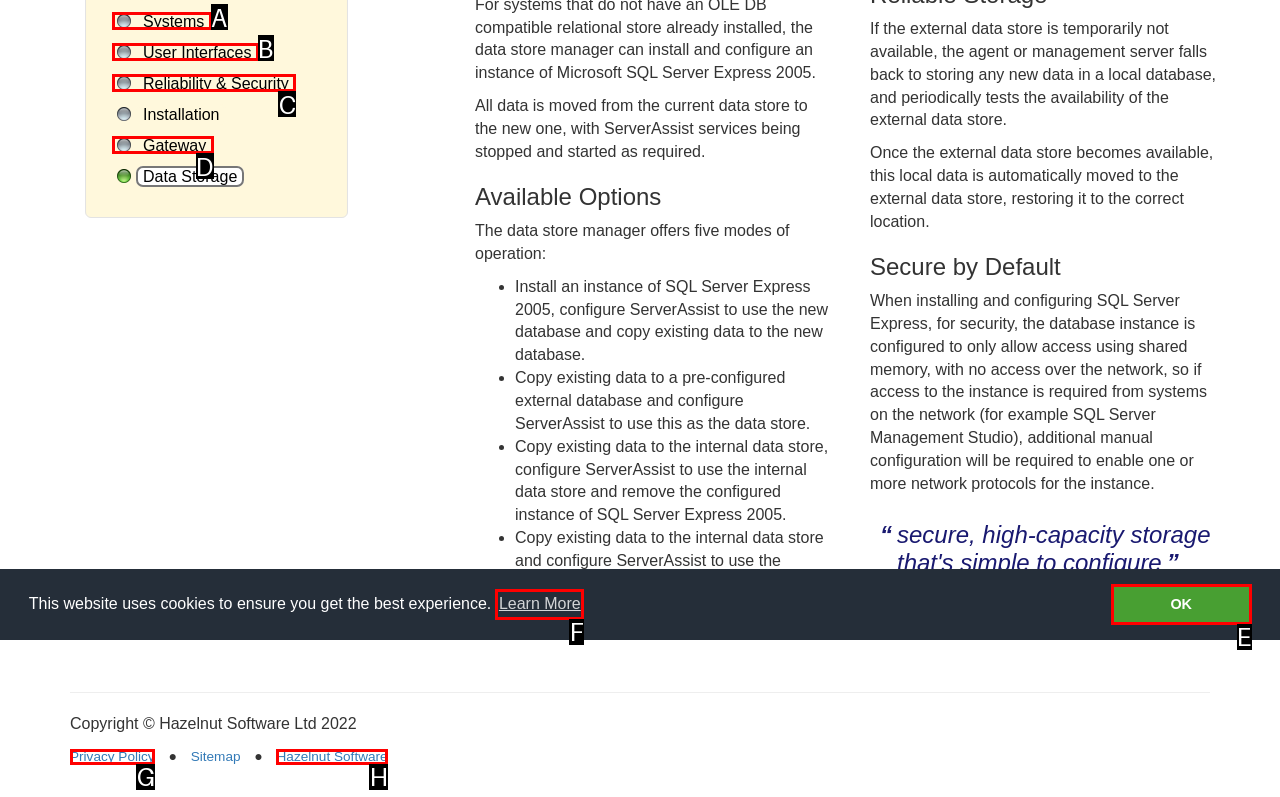Given the description: Gateway, select the HTML element that best matches it. Reply with the letter of your chosen option.

D